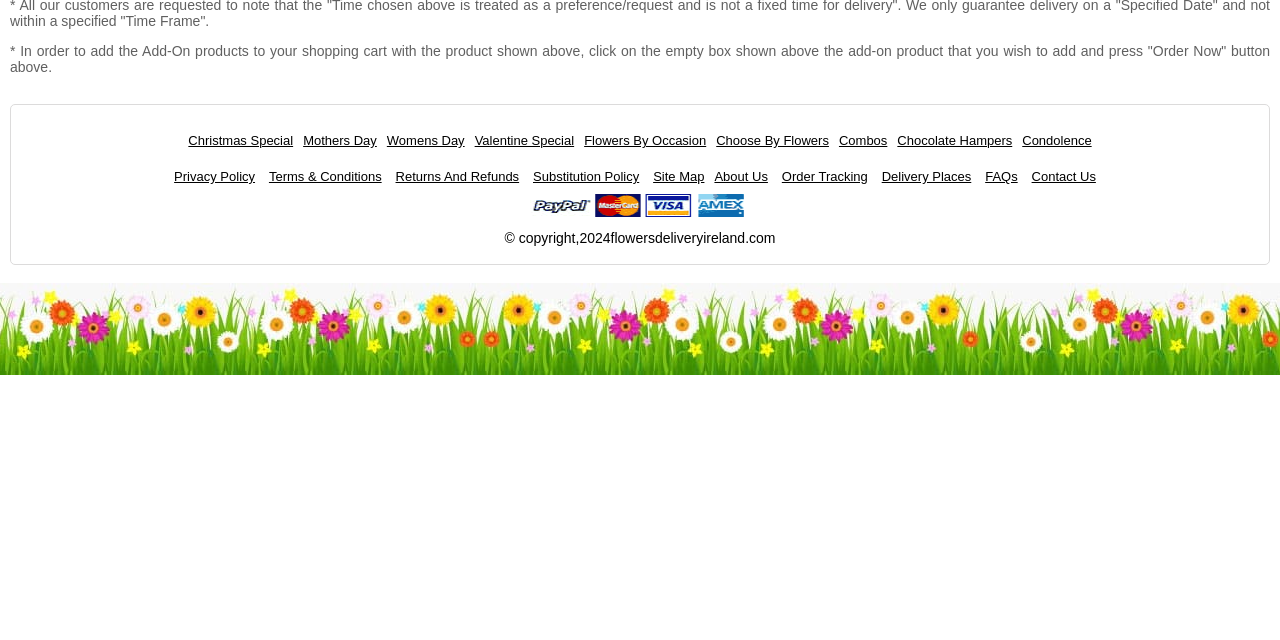Identify the bounding box coordinates for the UI element described as: "Returns And Refunds". The coordinates should be provided as four floats between 0 and 1: [left, top, right, bottom].

[0.309, 0.264, 0.406, 0.288]